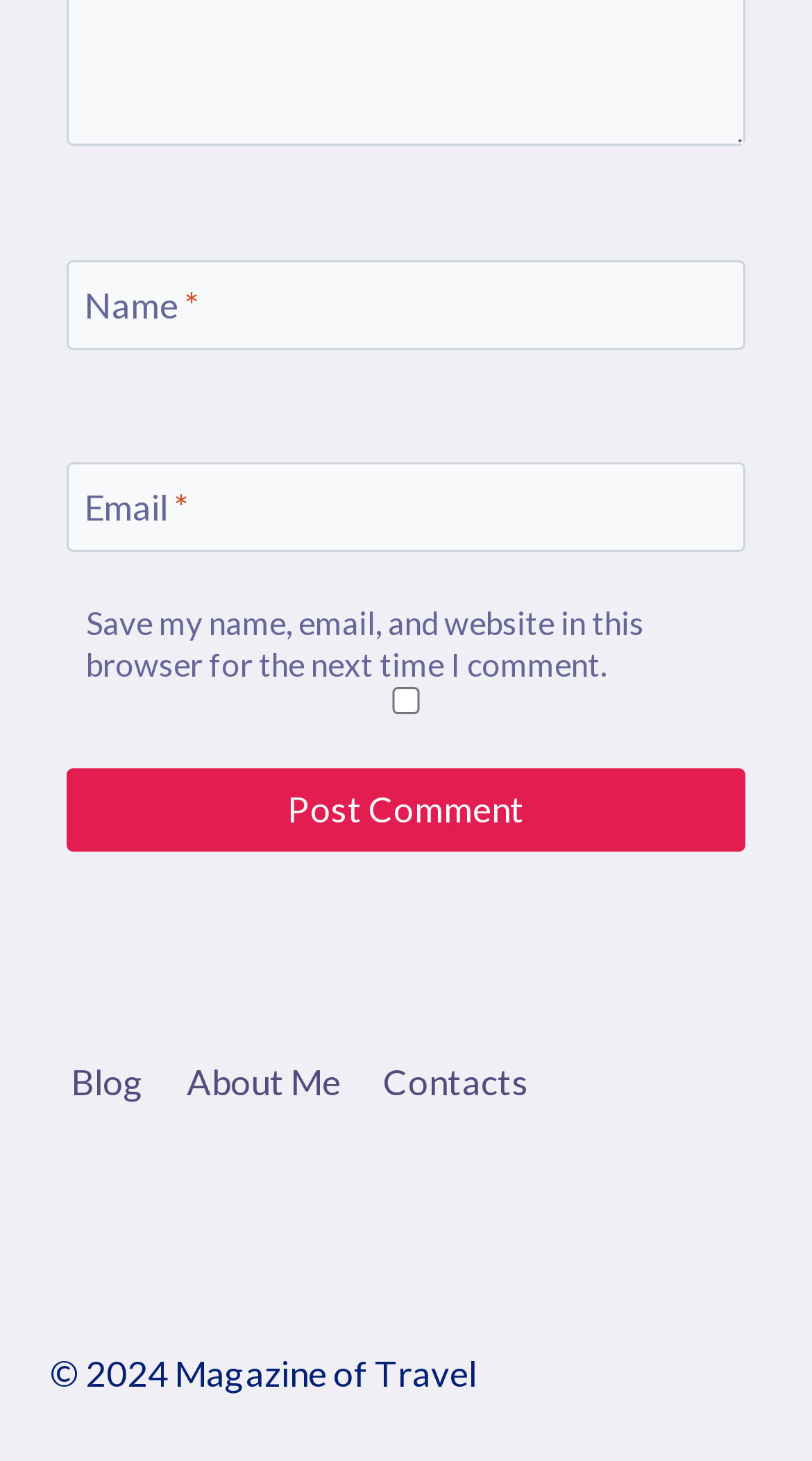What is the copyright year of the website?
Give a detailed and exhaustive answer to the question.

The copyright information at the bottom of the webpage states '© 2024 Magazine of Travel', indicating that the copyright year is 2024.